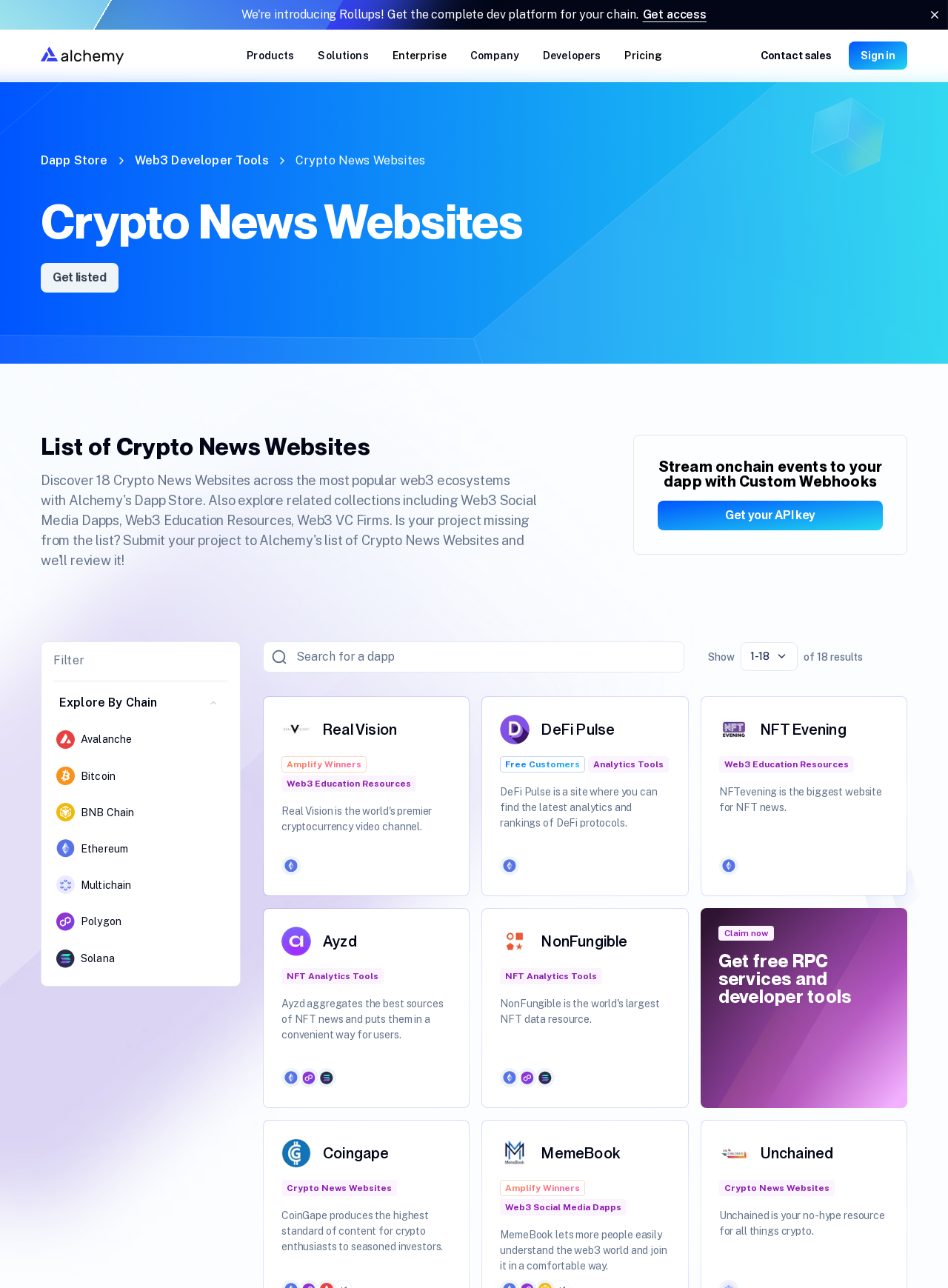Provide a brief response in the form of a single word or phrase:
What is the name of the university for learning web3 development?

Alchemy University